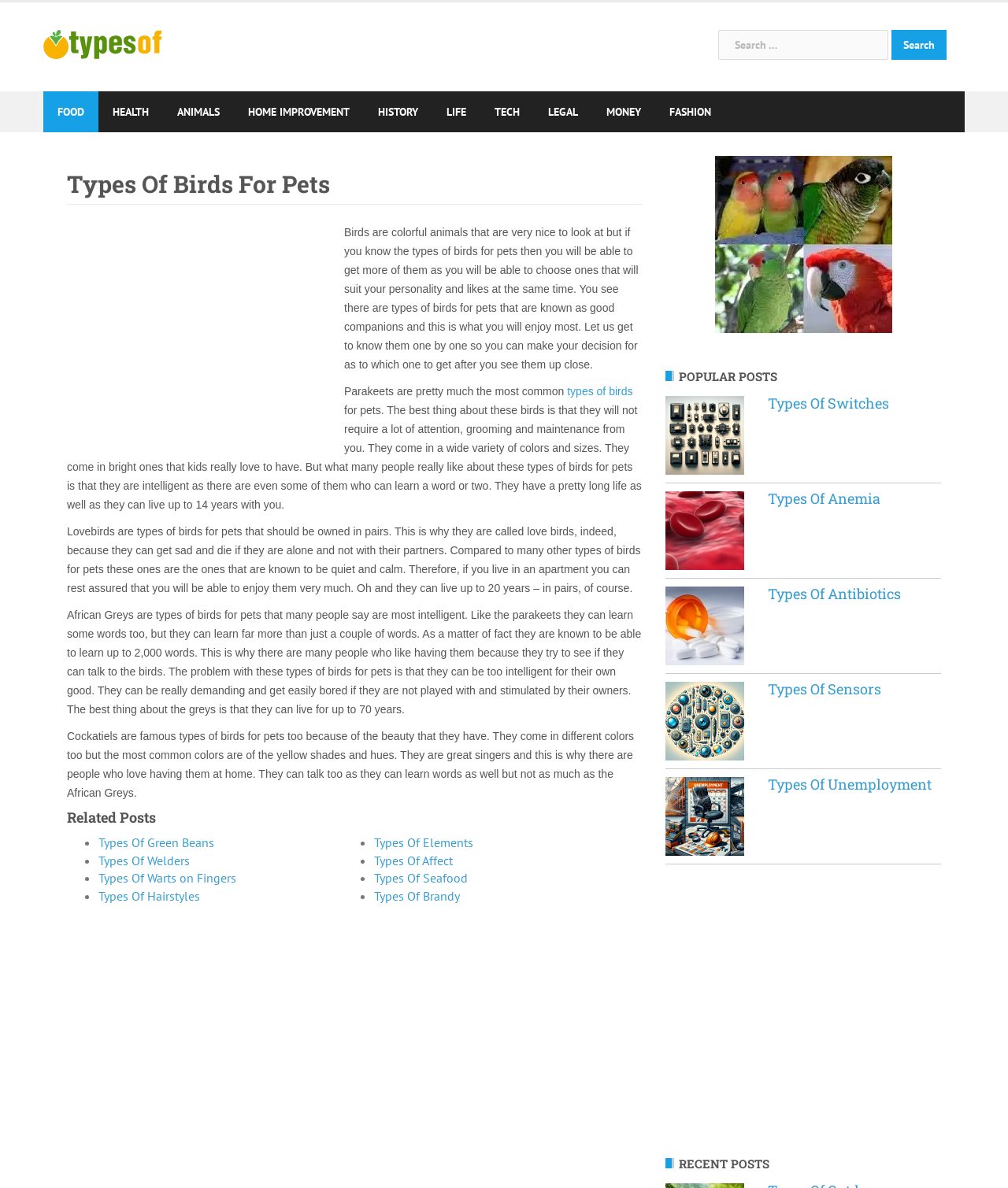Determine the bounding box for the described HTML element: "History". Ensure the coordinates are four float numbers between 0 and 1 in the format [left, top, right, bottom].

[0.375, 0.077, 0.415, 0.111]